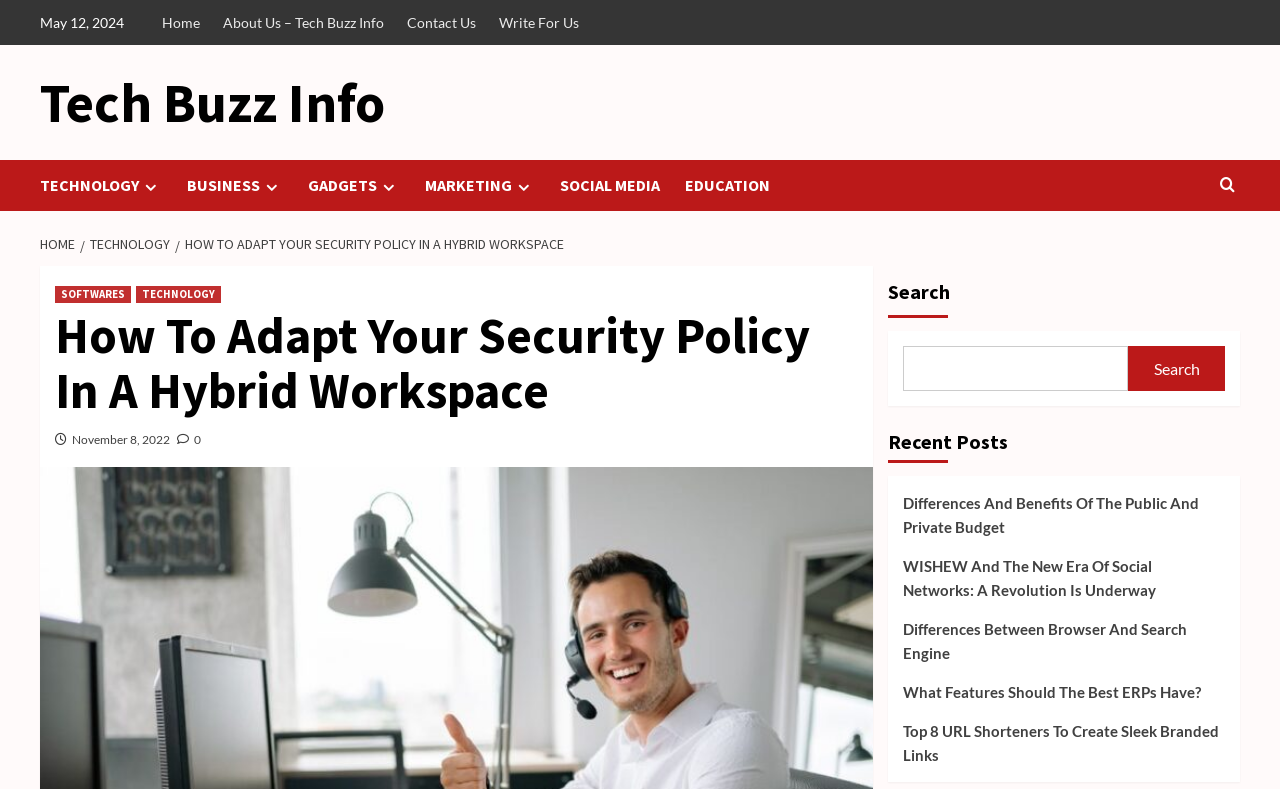Point out the bounding box coordinates of the section to click in order to follow this instruction: "Go to the TECHNOLOGY category".

[0.031, 0.203, 0.146, 0.267]